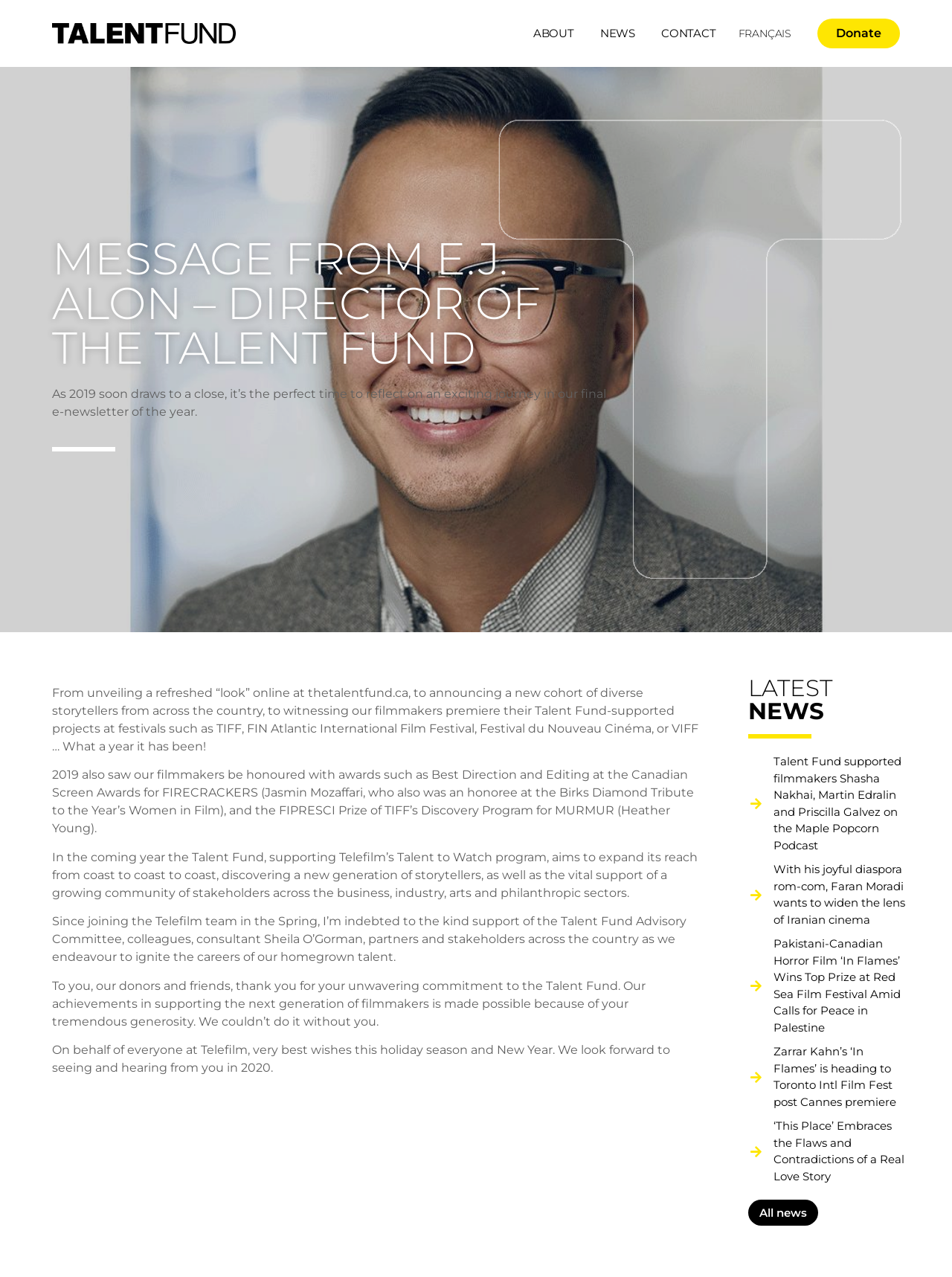By analyzing the image, answer the following question with a detailed response: What is the topic of the latest news section?

The latest news section contains links to articles about filmmakers and their projects, such as 'Talent Fund supported filmmakers Shasha Nakhai, Martin Edralin and Priscilla Galvez on the Maple Popcorn Podcast', indicating that the topic of the latest news section is filmmakers and their projects.